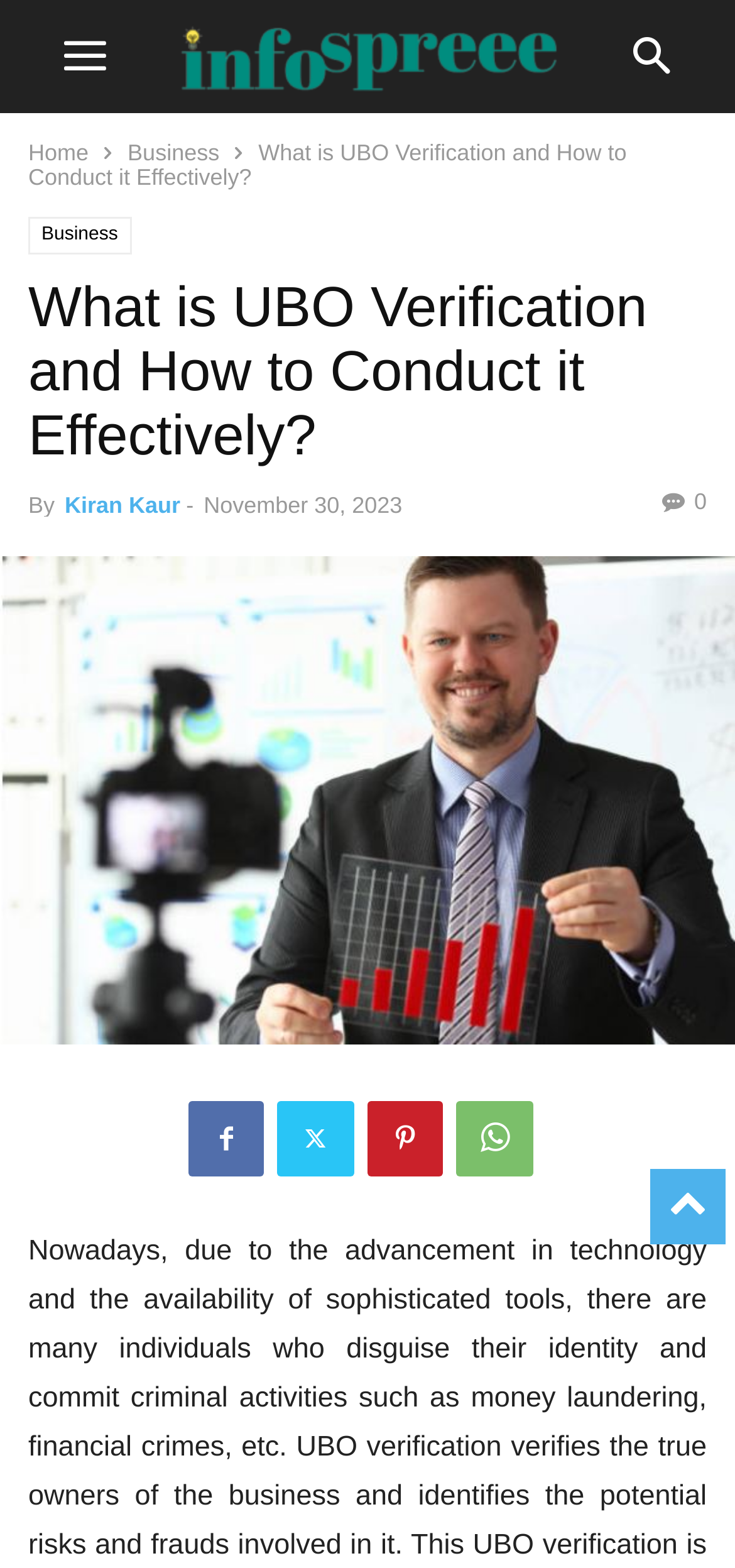Locate the coordinates of the bounding box for the clickable region that fulfills this instruction: "view business page".

[0.174, 0.089, 0.298, 0.106]